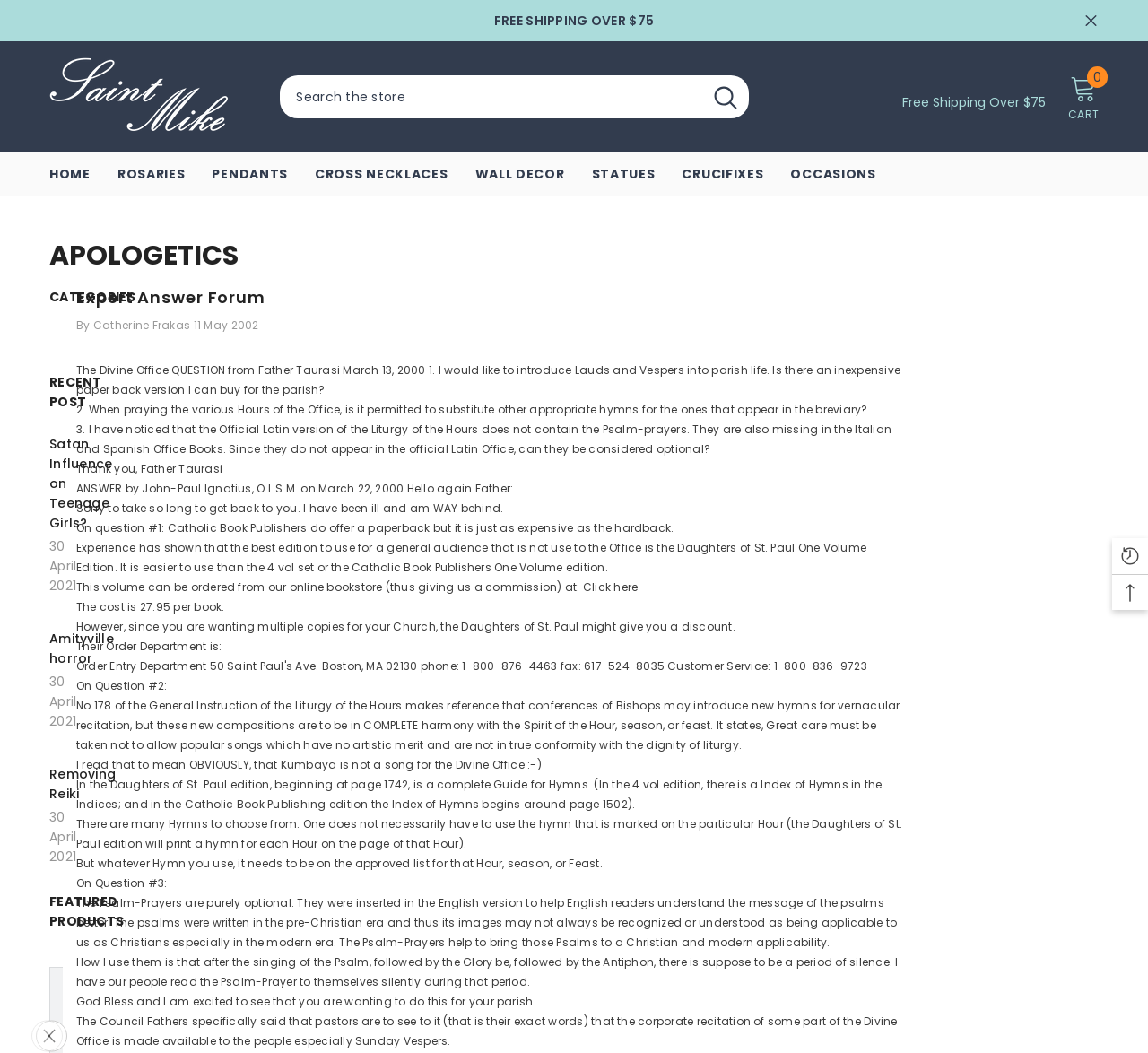Determine the bounding box coordinates for the clickable element to execute this instruction: "View cart". Provide the coordinates as four float numbers between 0 and 1, i.e., [left, top, right, bottom].

[0.93, 0.07, 0.957, 0.114]